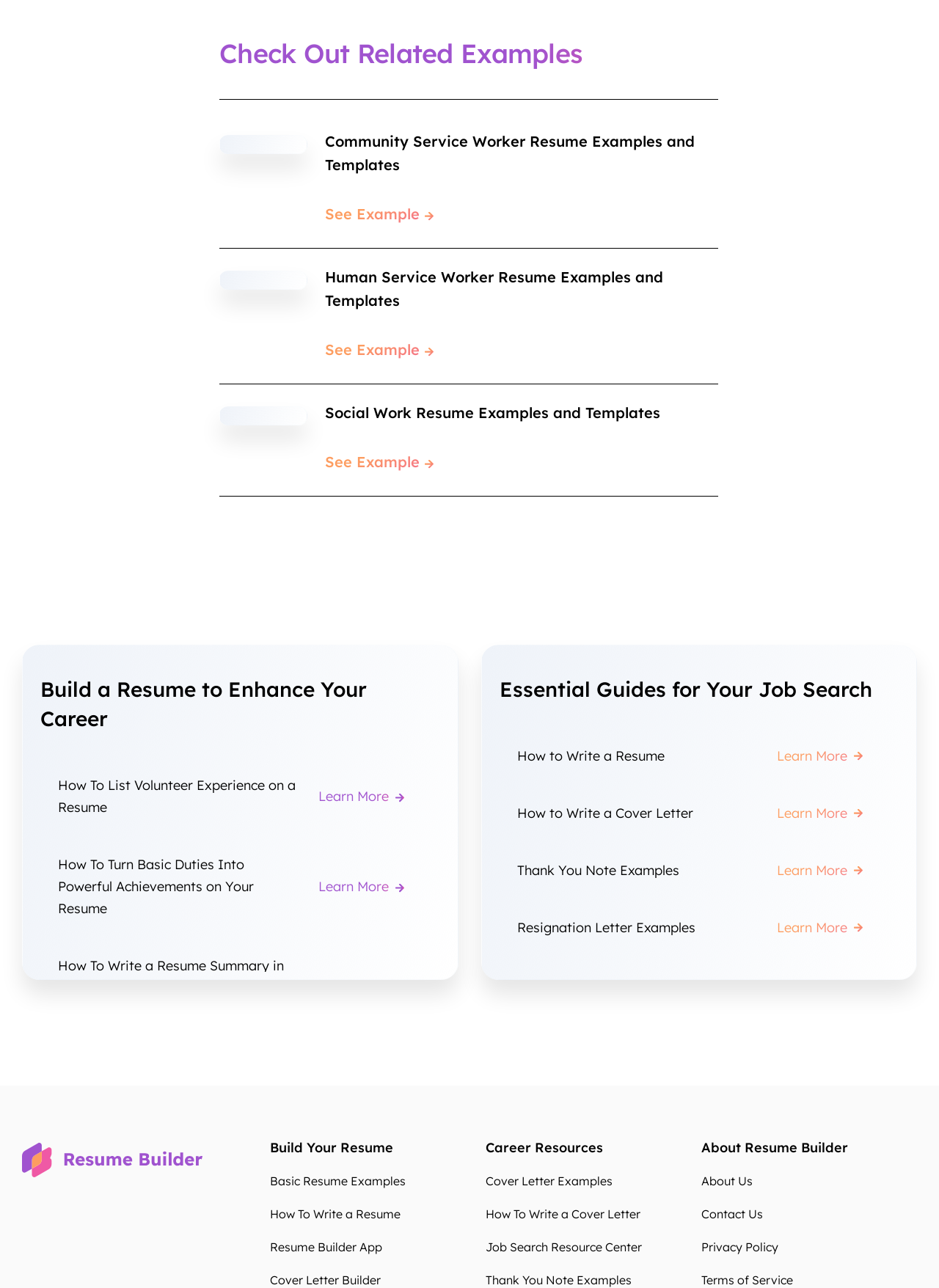Please find the bounding box coordinates of the element that must be clicked to perform the given instruction: "Check Out Related Examples". The coordinates should be four float numbers from 0 to 1, i.e., [left, top, right, bottom].

[0.234, 0.028, 0.765, 0.078]